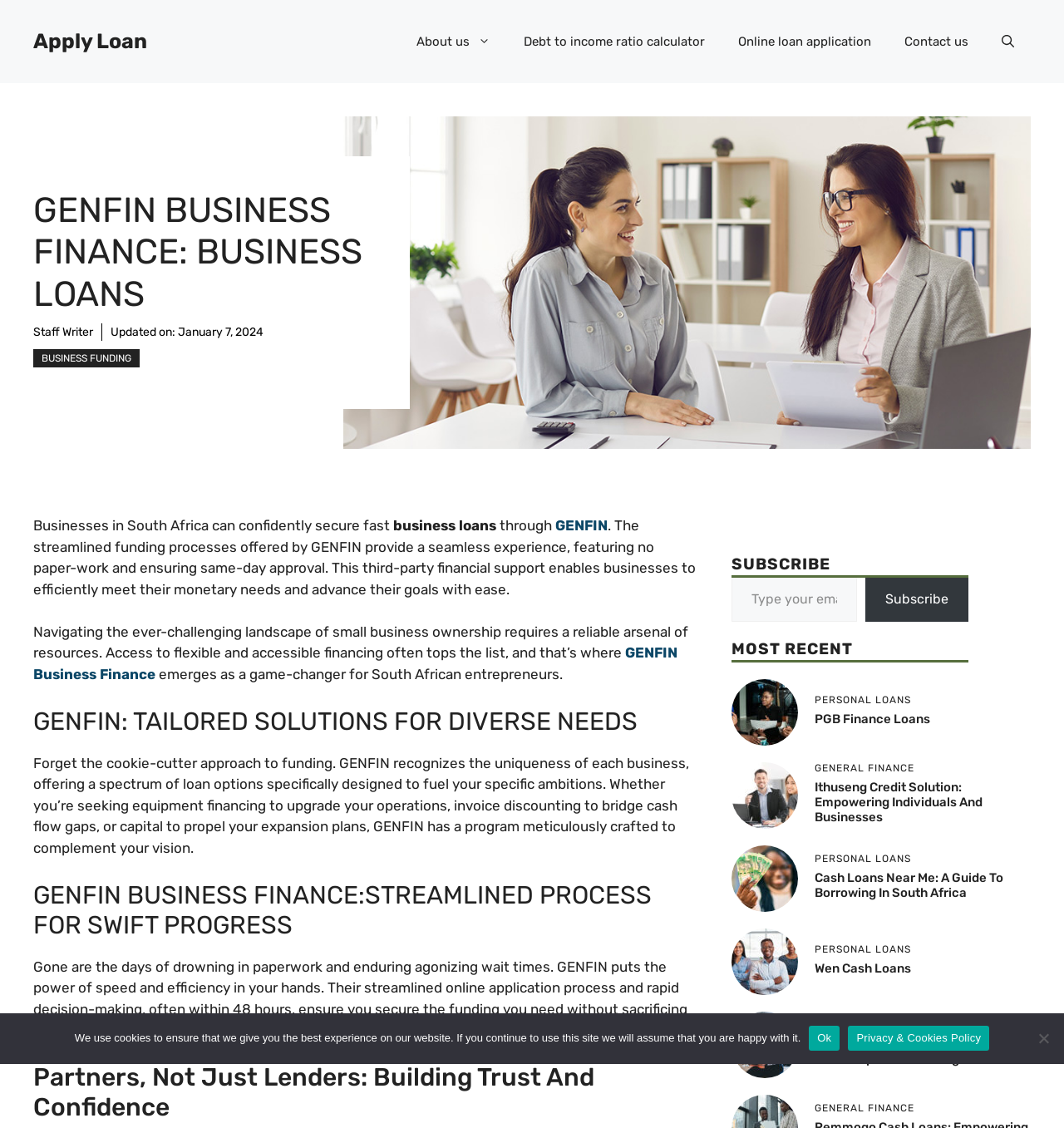Please determine the bounding box coordinates of the area that needs to be clicked to complete this task: 'Subscribe to the newsletter'. The coordinates must be four float numbers between 0 and 1, formatted as [left, top, right, bottom].

[0.813, 0.512, 0.91, 0.551]